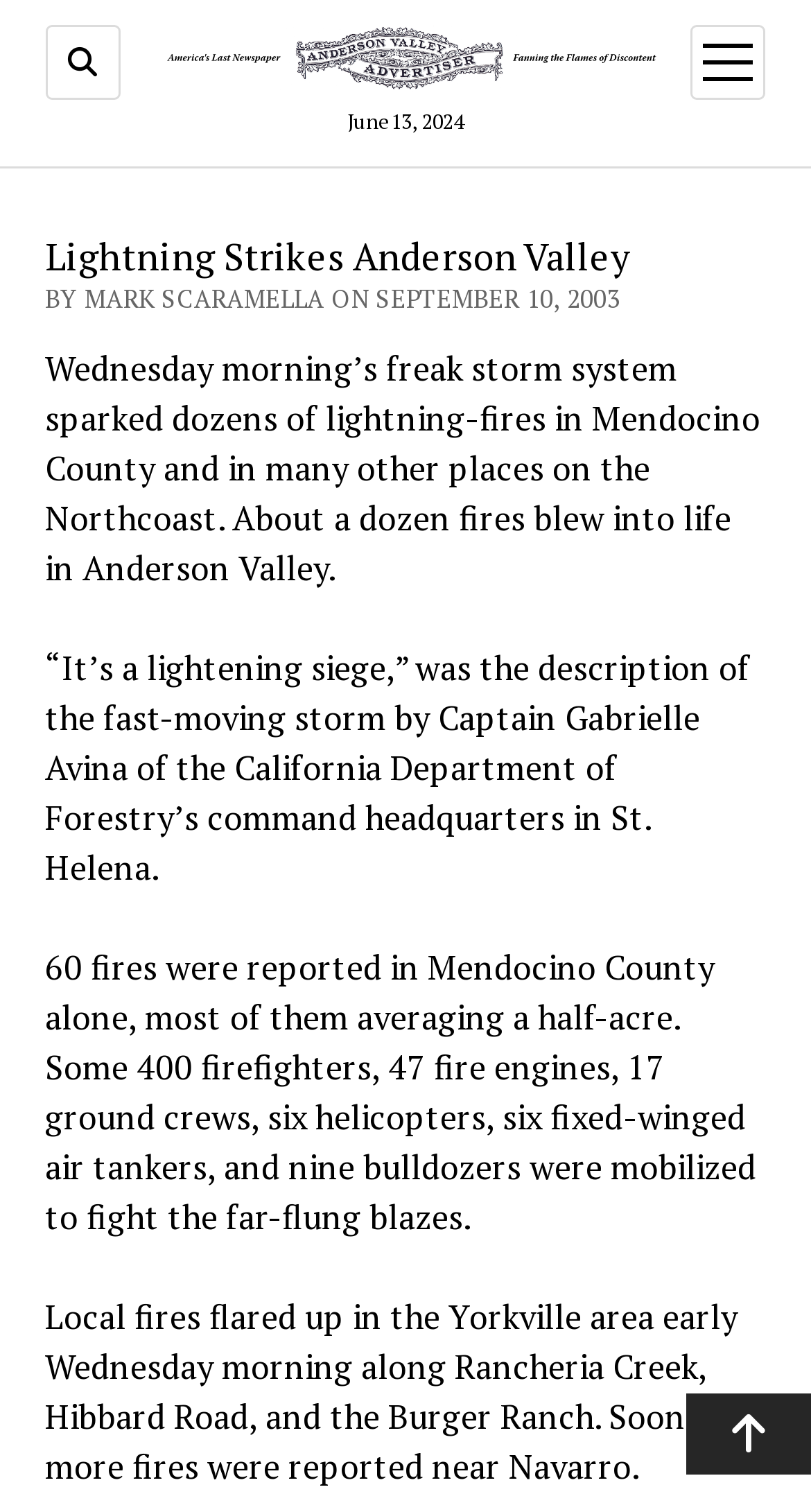What is the principal heading displayed on the webpage?

Lightning Strikes Anderson Valley